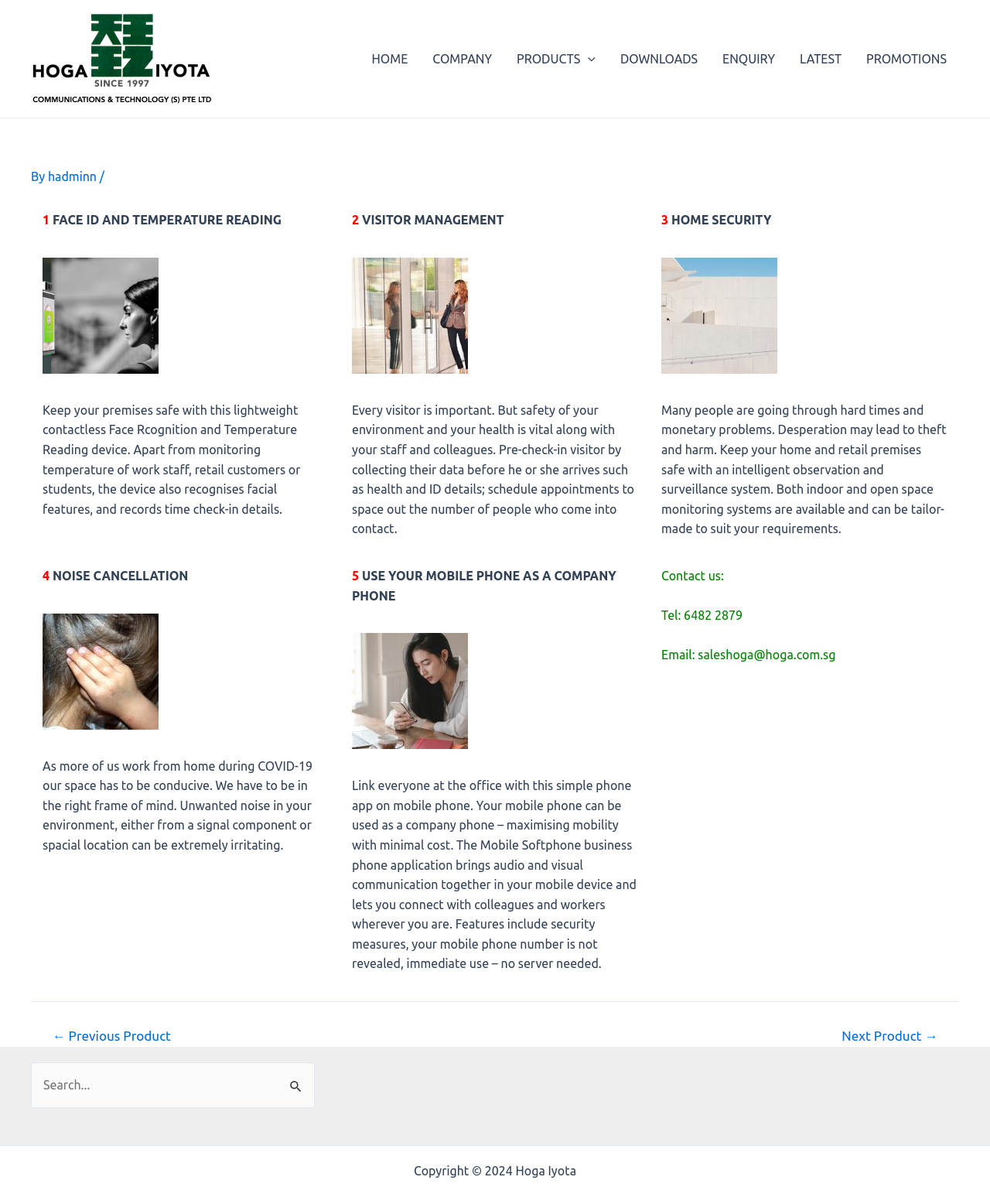Identify the bounding box coordinates for the element you need to click to achieve the following task: "Click on the FACE ID AND TEMPERATURE READING link". Provide the bounding box coordinates as four float numbers between 0 and 1, in the form [left, top, right, bottom].

[0.05, 0.177, 0.284, 0.188]